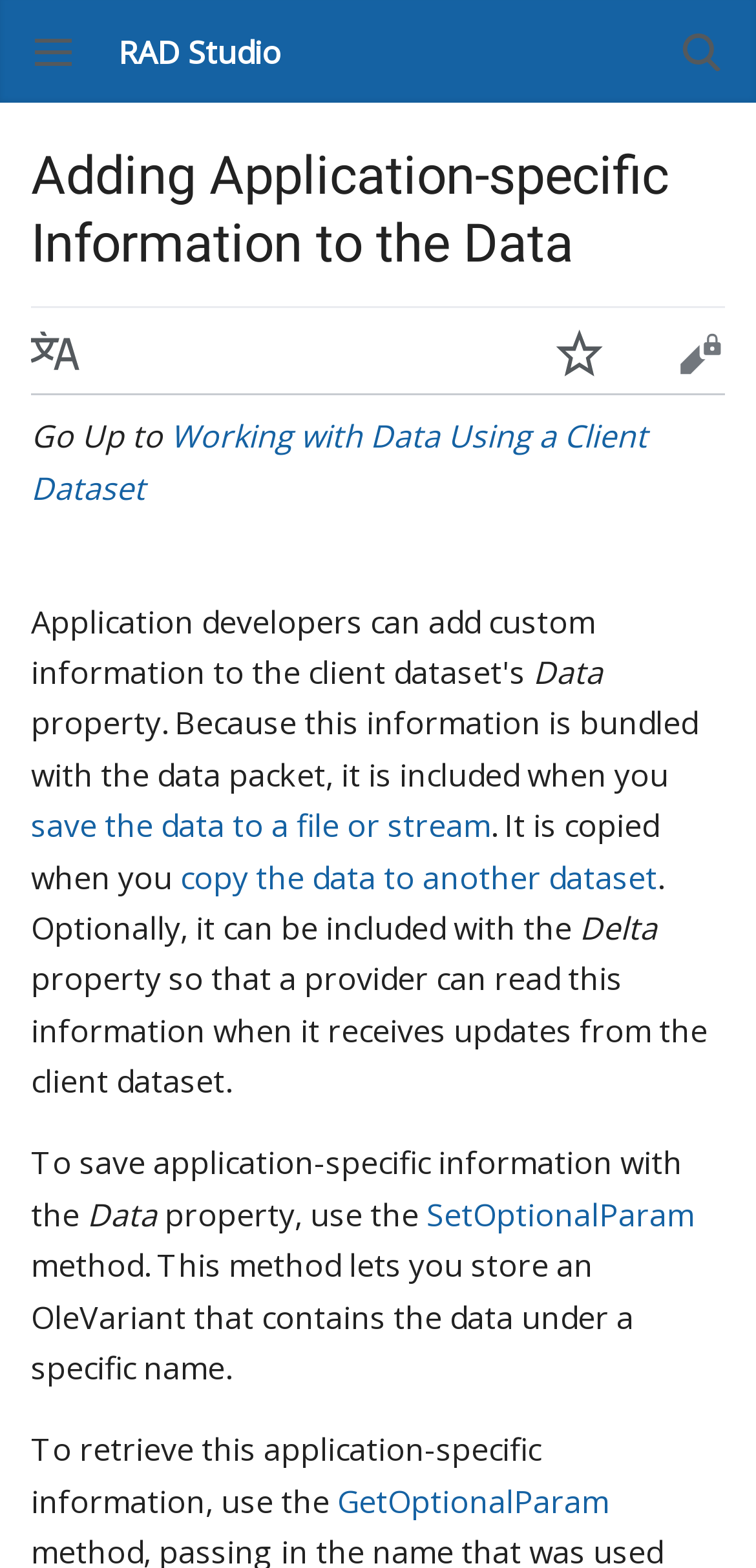Please identify the bounding box coordinates of the element on the webpage that should be clicked to follow this instruction: "View the 'BSOD Conflict with Veeam and Comodo AV for Server 12' topic". The bounding box coordinates should be given as four float numbers between 0 and 1, formatted as [left, top, right, bottom].

None